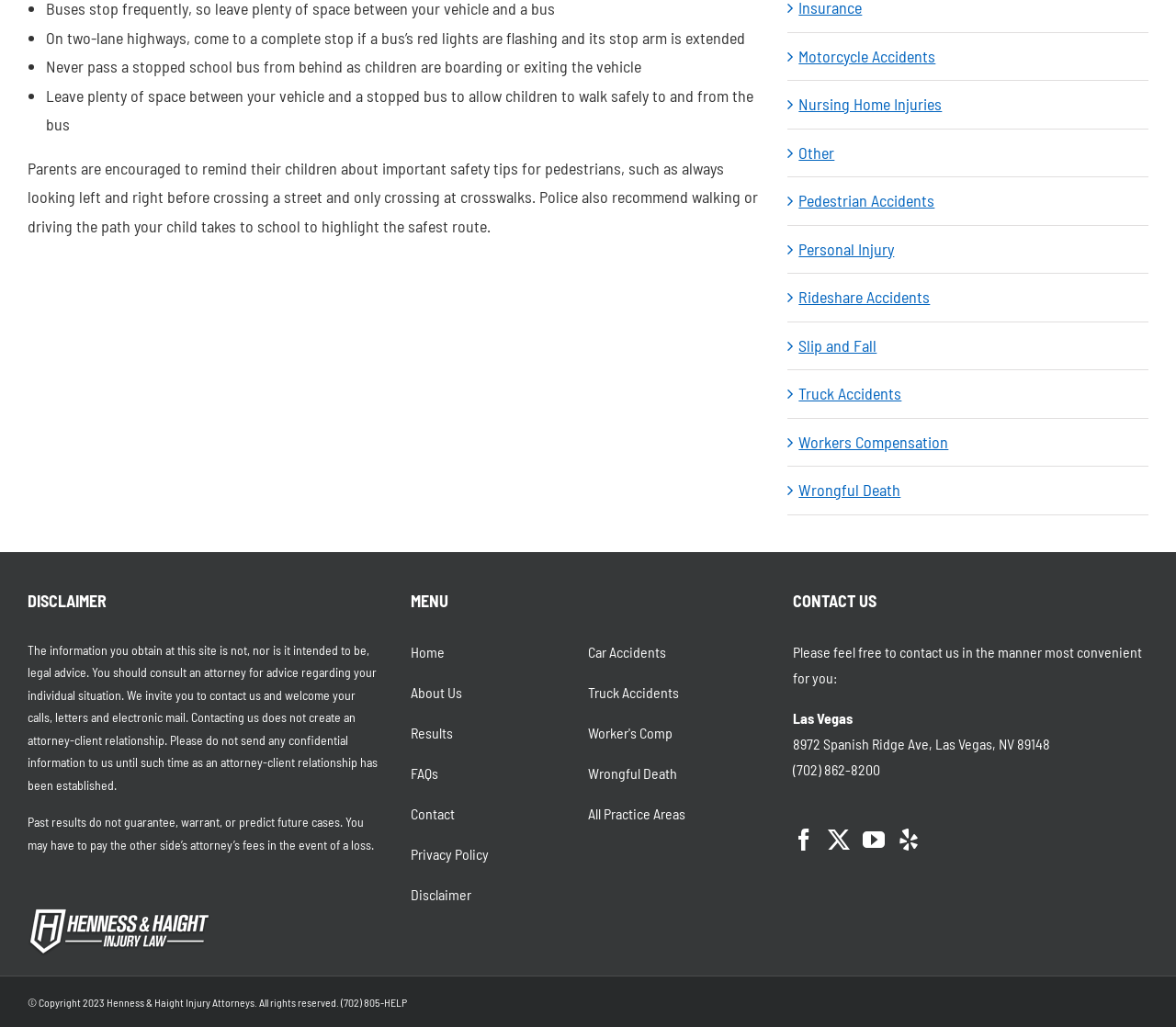What is the name of the law firm on this webpage?
Kindly give a detailed and elaborate answer to the question.

The name of the law firm is mentioned in the image at the bottom of the webpage, which is 'Henness & Haight Injury Law'.